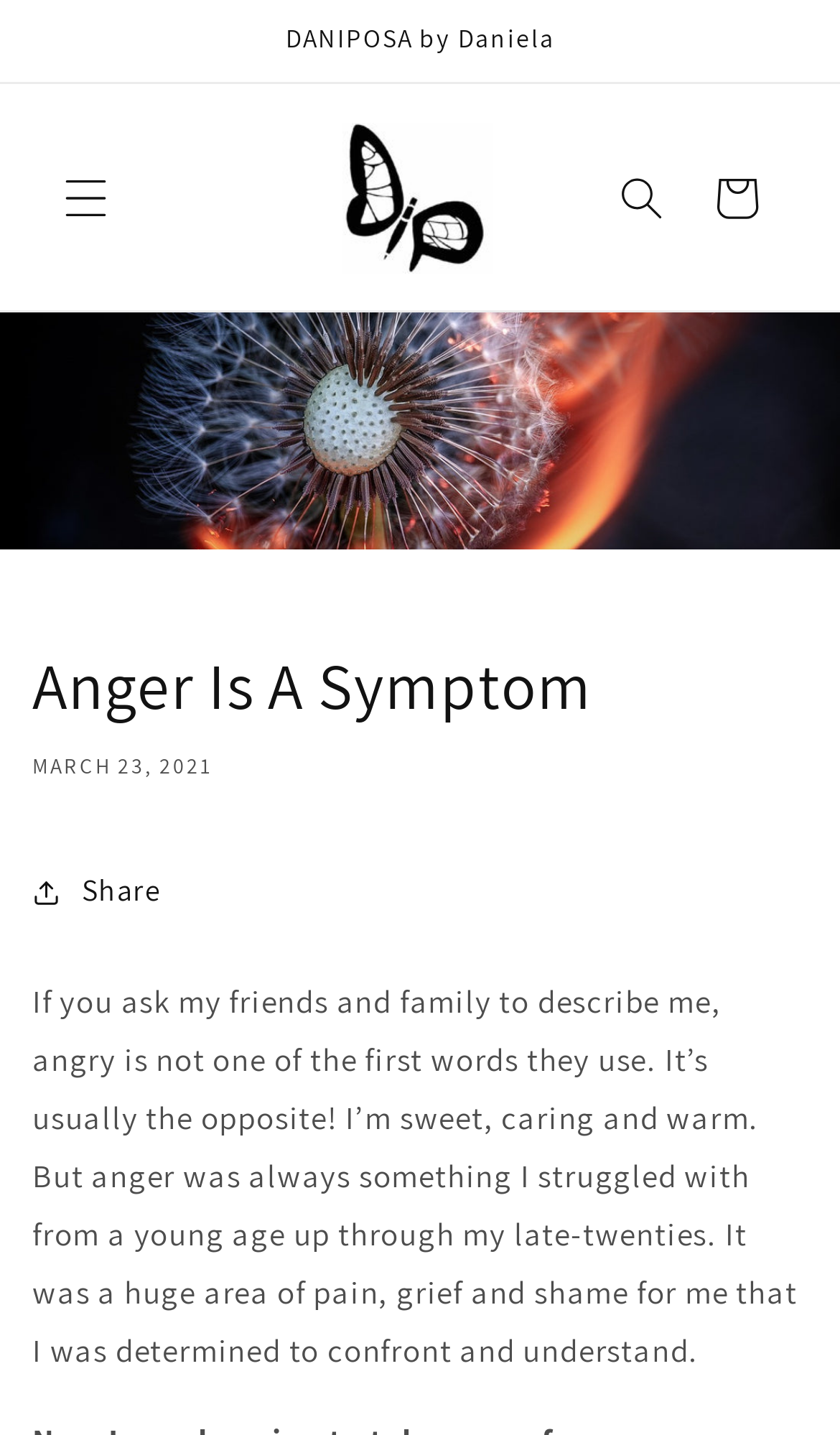Provide a brief response in the form of a single word or phrase:
What is the author's personality like?

sweet, caring and warm